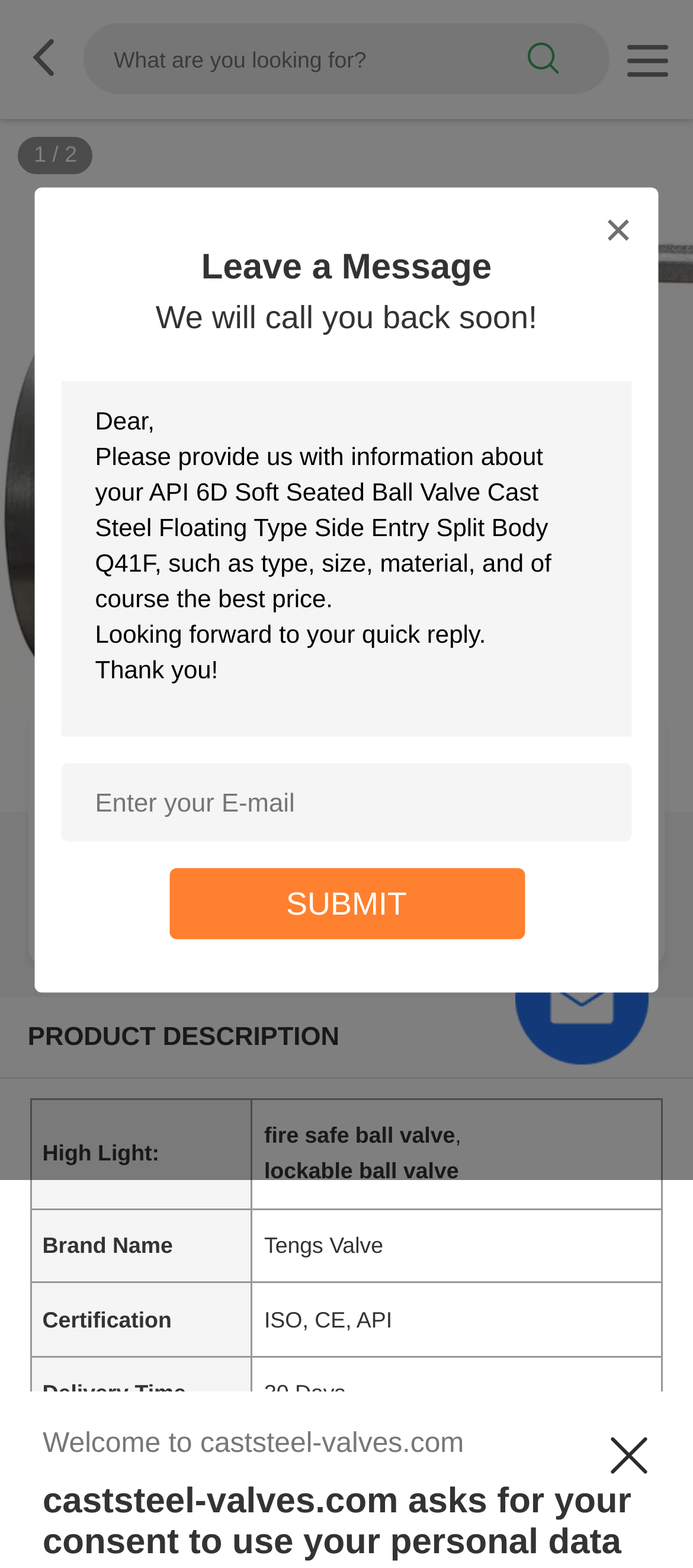Offer an extensive depiction of the webpage and its key elements.

This webpage is about a product called "API 6D Soft Seated Ball Valve Cast Steel Floating Type Side Entry Split Body Q41F". At the top, there is a navigation bar with a search box and a button on the right side. Below the navigation bar, there is a large image of the product, taking up almost the entire width of the page.

On the left side of the page, there is a section with a heading "API 6D Soft Seated Ball Valve Cast Steel Floating Type Side Entry Split Body Q41F" and some product information, including "MOQ: 1 Pc" and "Price: Negotiable". Below this section, there are two links: "Get Best Price" and "Contact Us".

On the right side of the page, there is a section with a heading "PRODUCT DESCRIPTION" and a table with several rows of product details, including "High Light", "Brand Name", "Certification", "Delivery Time", and "Minimum Order Quantity". Each row has two columns, with the first column being the attribute name and the second column being the attribute value.

Below the product description section, there is a call-to-action section with a heading "Leave a Message" and a text box to input a message. There is also a submit button and some sample text to guide the user on what to write in the message.

At the bottom of the page, there is a link "Request A Quote" with an image next to it, and a small image on the right side. There is also a text "Welcome to caststeel-valves.com" at the very bottom of the page.